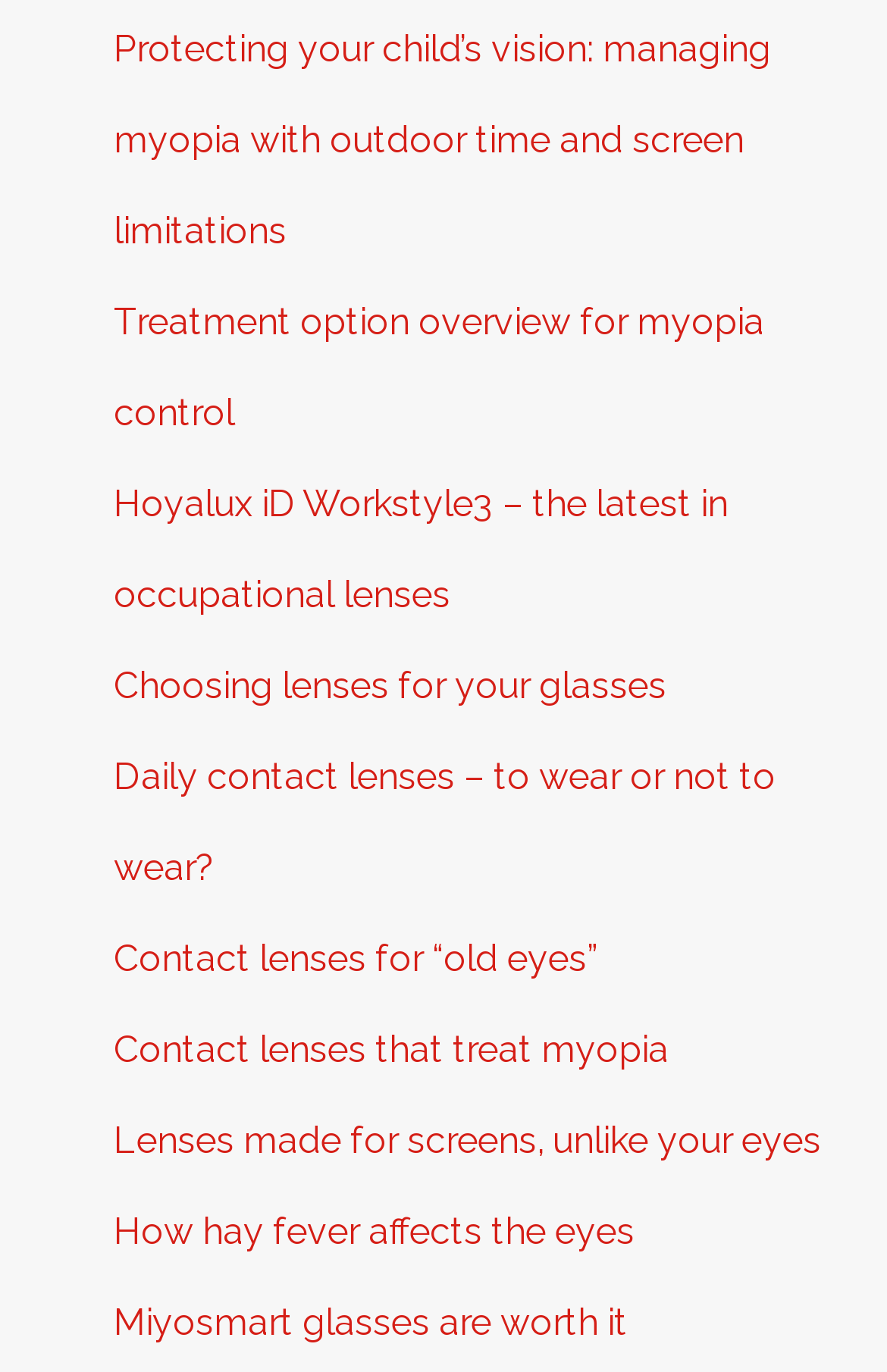Identify the bounding box for the UI element specified in this description: "Contact lenses for “old eyes”". The coordinates must be four float numbers between 0 and 1, formatted as [left, top, right, bottom].

[0.128, 0.666, 0.974, 0.733]